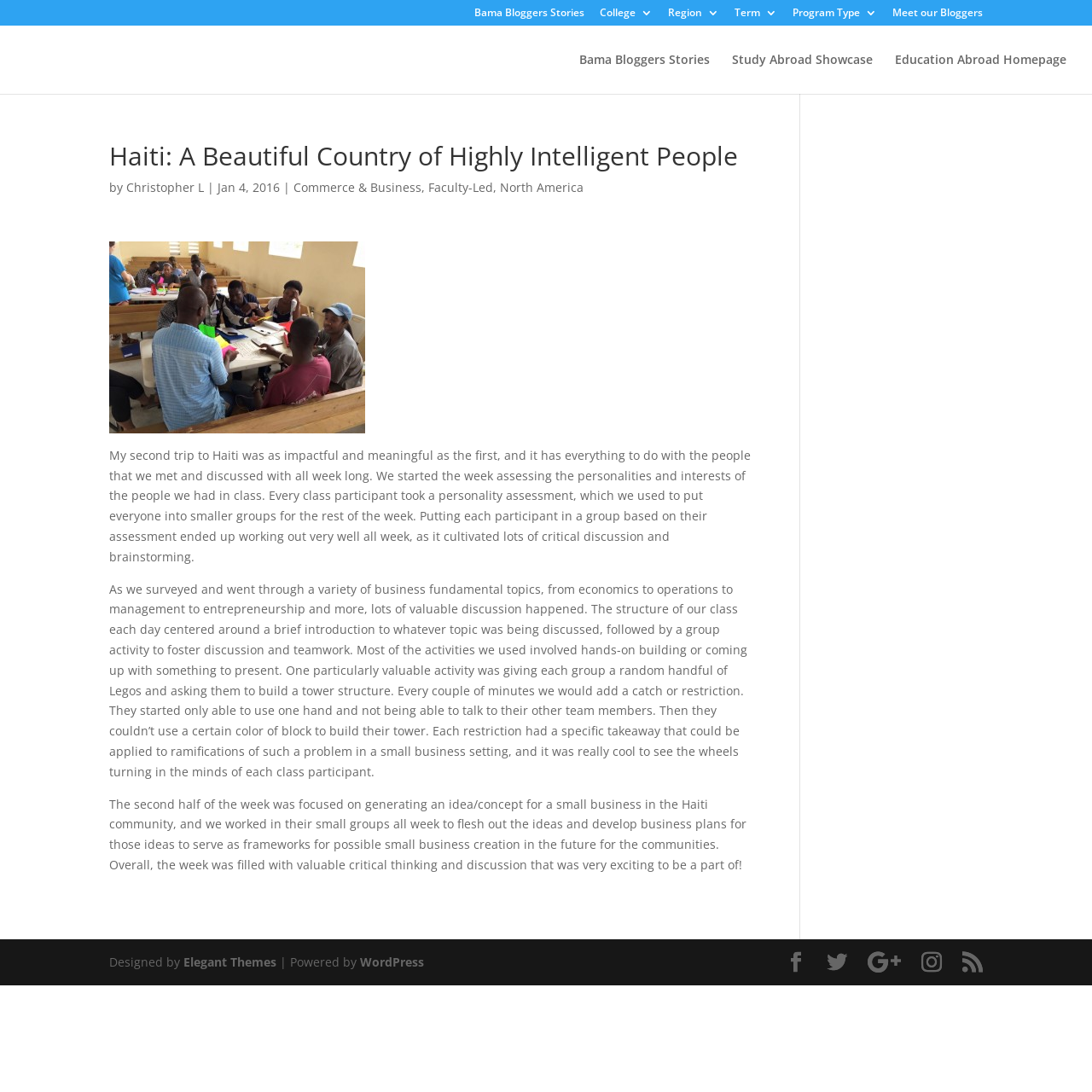Please identify the bounding box coordinates of the clickable element to fulfill the following instruction: "Learn more about Commerce & Business". The coordinates should be four float numbers between 0 and 1, i.e., [left, top, right, bottom].

[0.269, 0.164, 0.386, 0.179]